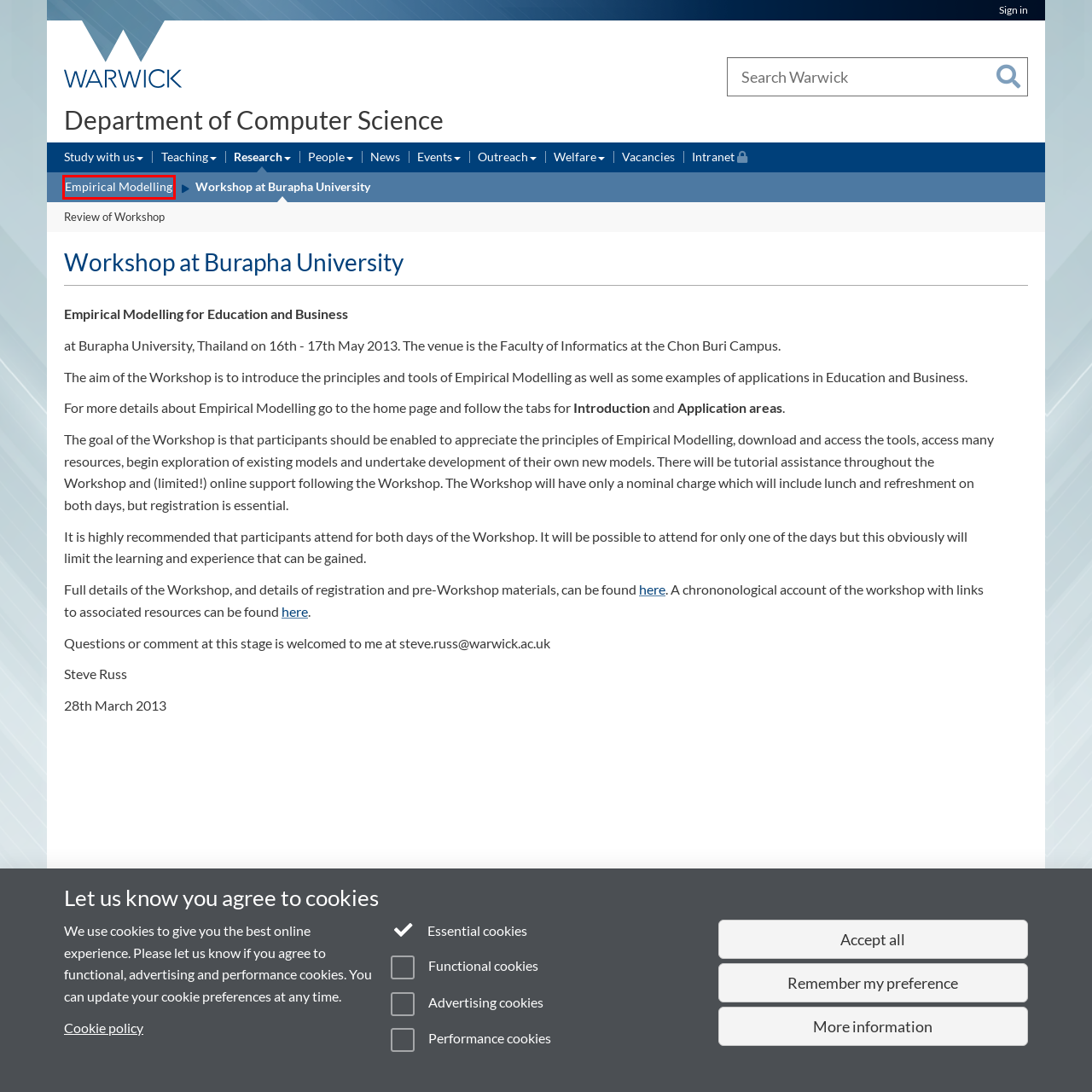You are given a screenshot of a webpage with a red rectangle bounding box around a UI element. Select the webpage description that best matches the new webpage after clicking the element in the bounding box. Here are the candidates:
A. University of Warwick Alumni and Supporters
B. Study with us
C. SiteBuilder - Web Publishing - IT Services
D. Career Opportunities
E. Empirical Modelling
F. Review of Workshop
G. Privacy Notices
H. Research at the University of Warwick

E